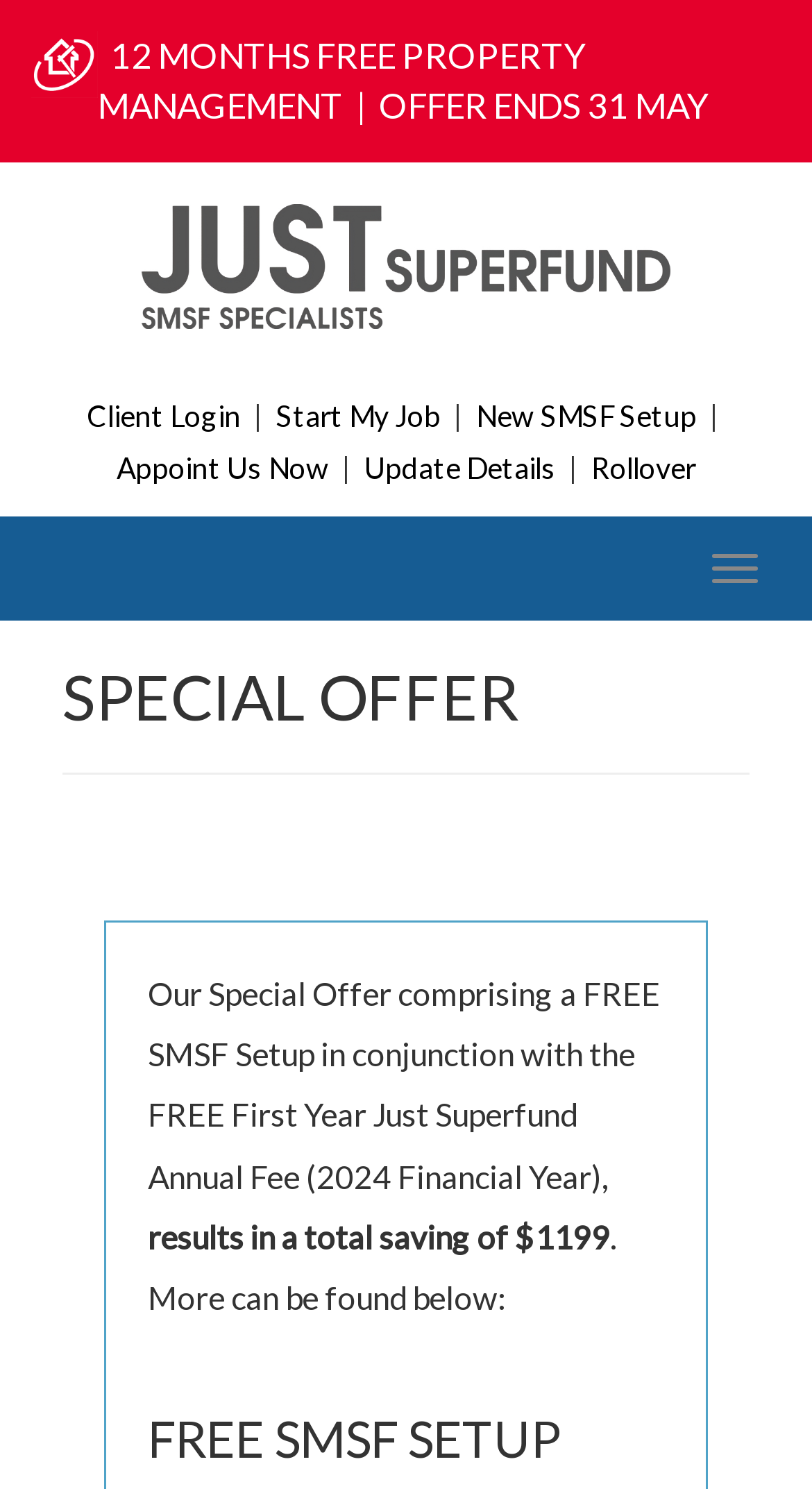How many links are there in the top section?
Carefully analyze the image and provide a thorough answer to the question.

The top section of the webpage contains three links: 'Client Login', 'Start My Job', and 'New SMSF Setup'. These links are positioned horizontally and are likely to be the main navigation options for the user.